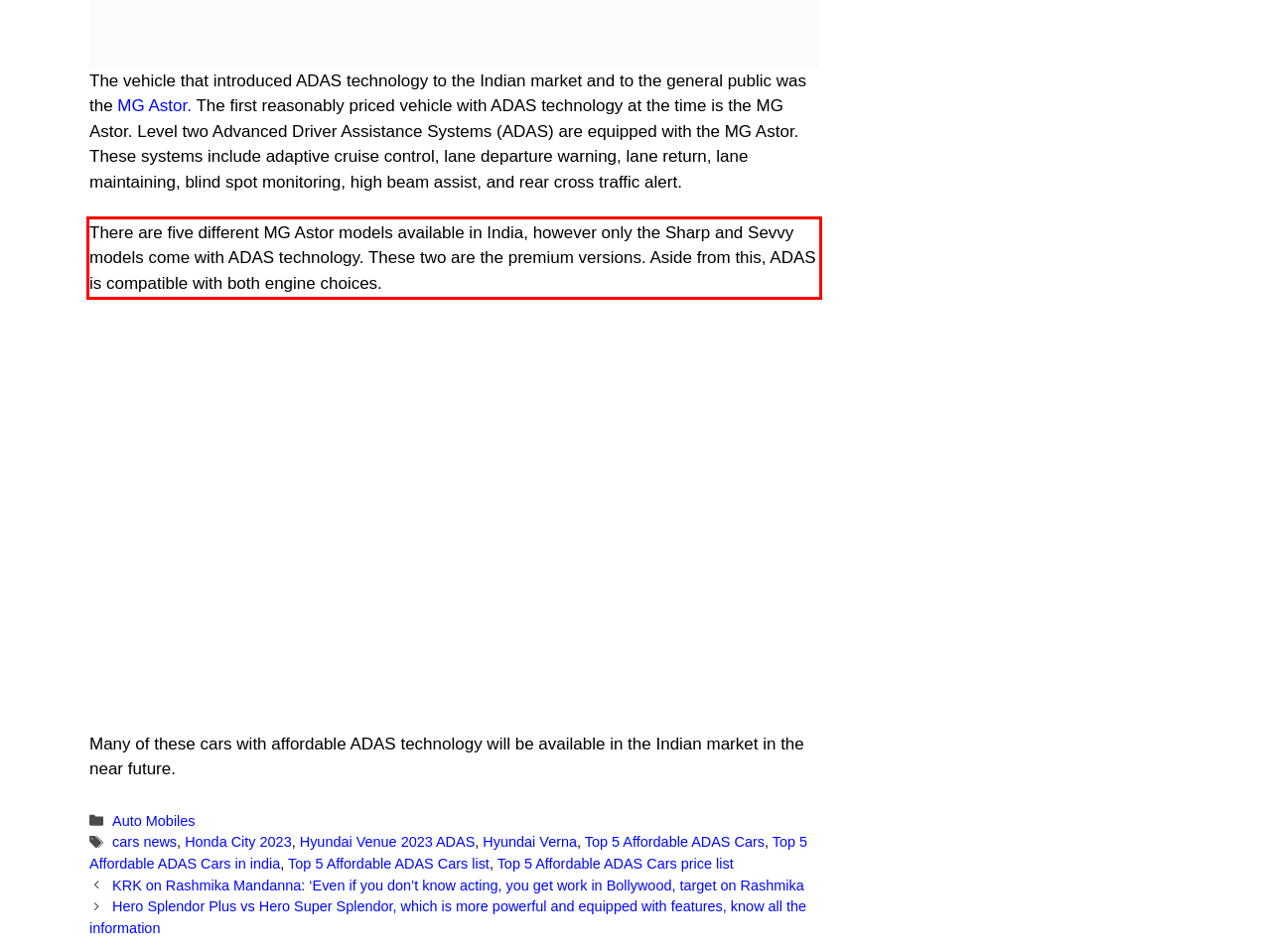You are presented with a screenshot containing a red rectangle. Extract the text found inside this red bounding box.

There are five different MG Astor models available in India, however only the Sharp and Sevvy models come with ADAS technology. These two are the premium versions. Aside from this, ADAS is compatible with both engine choices.